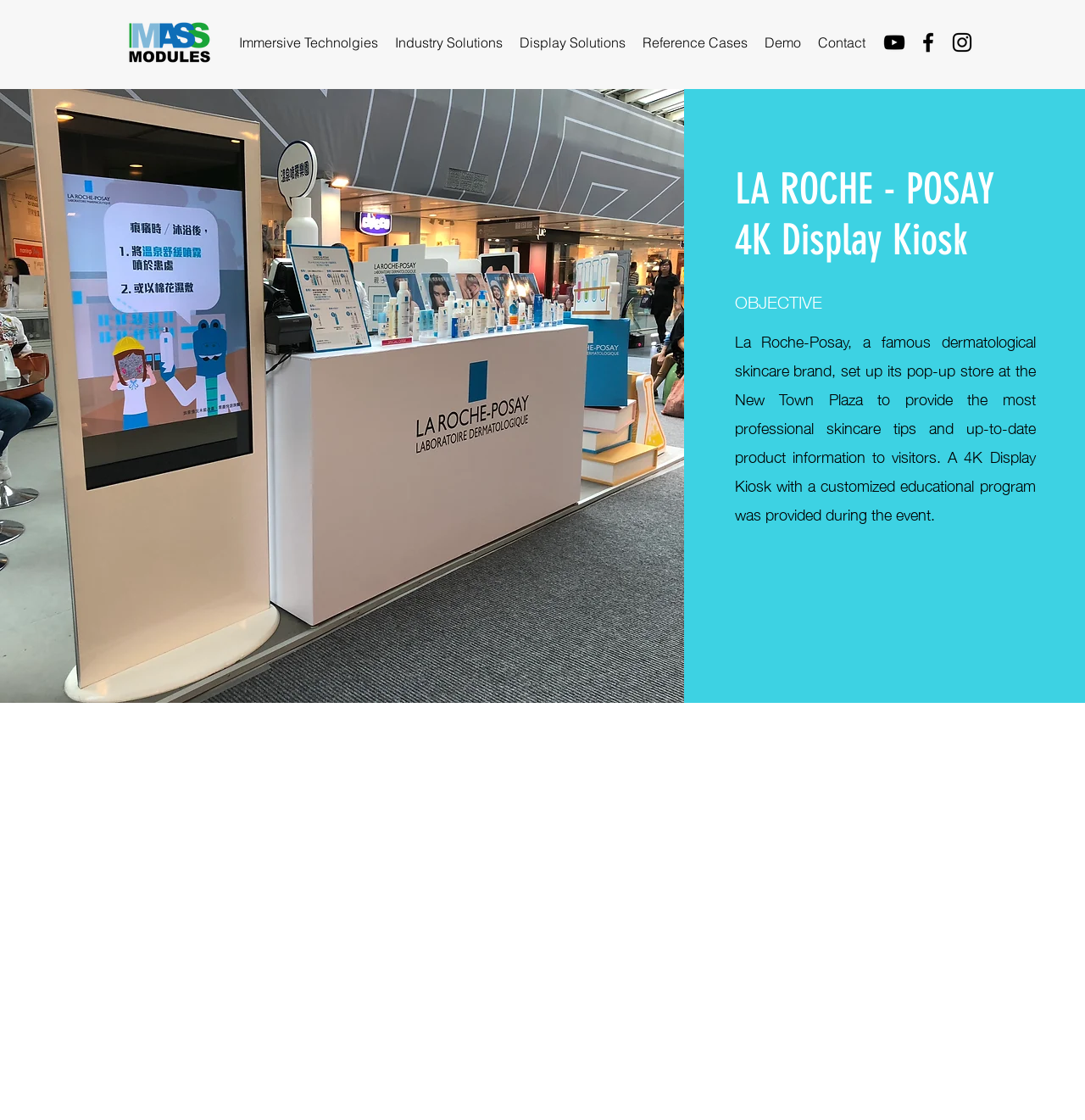Observe the image and answer the following question in detail: How many social media links are there?

I found three social media links in the list element with the text 'Social Bar', which are 'youtube', 'facebook', and an empty link.